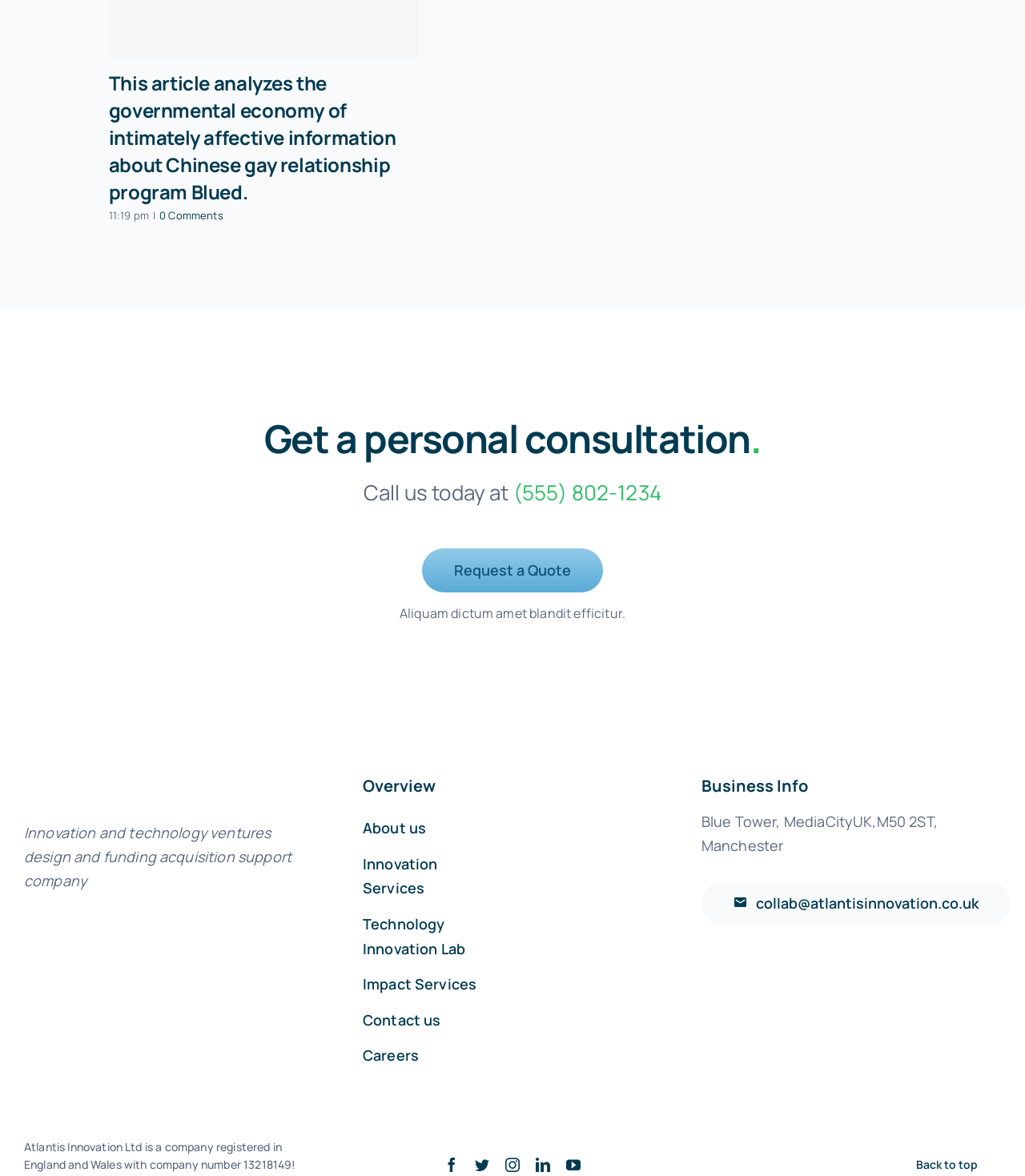Please give a concise answer to this question using a single word or phrase: 
What is the title of the article at the top of the page?

This article analyzes the governmental economy of intimately affective information about Chinese gay relationship program Blued.